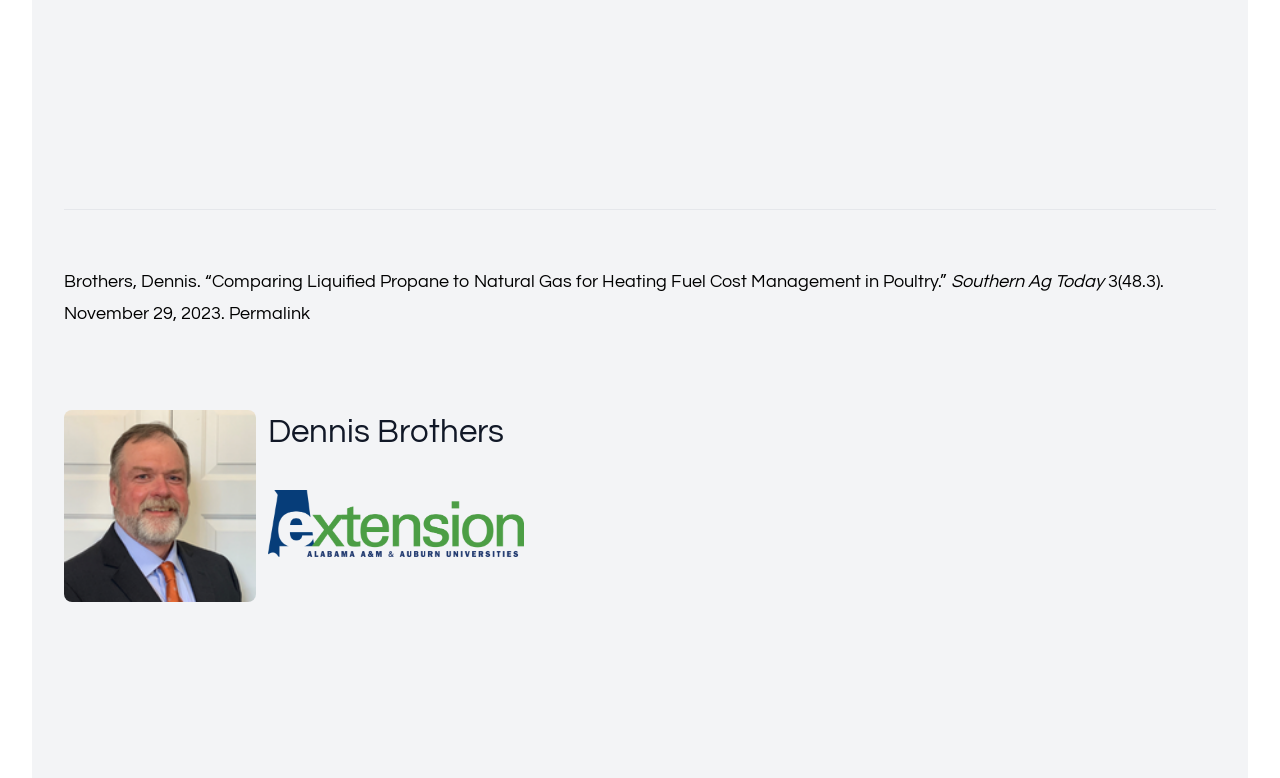What is the name of the publication?
Can you offer a detailed and complete answer to this question?

The name of the publication is mentioned in the static text element with text 'Southern Ag Today' which has bounding box coordinates [0.743, 0.349, 0.863, 0.374].